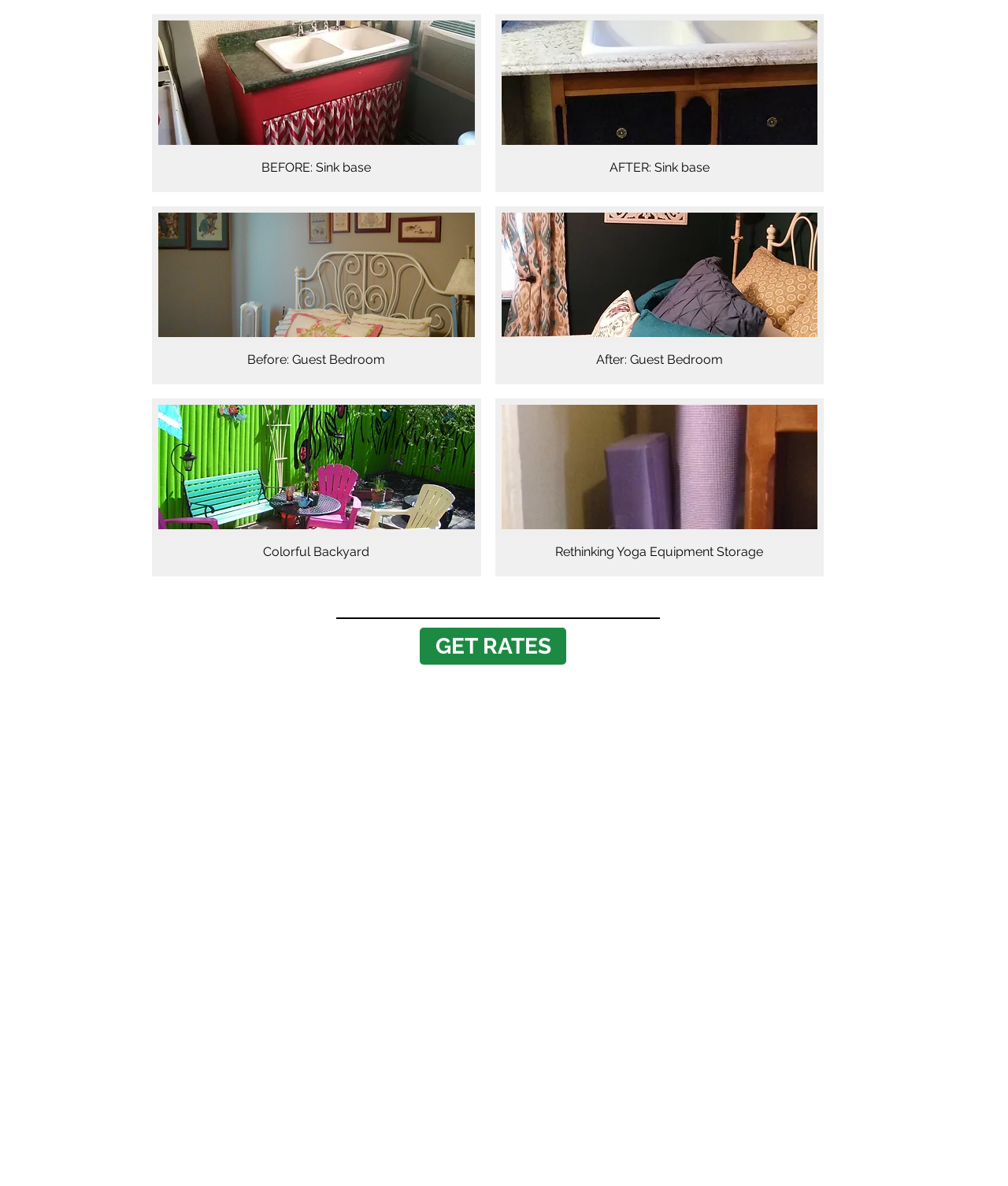Locate the bounding box of the UI element described by: "GET RATES" in the given webpage screenshot.

[0.416, 0.529, 0.562, 0.56]